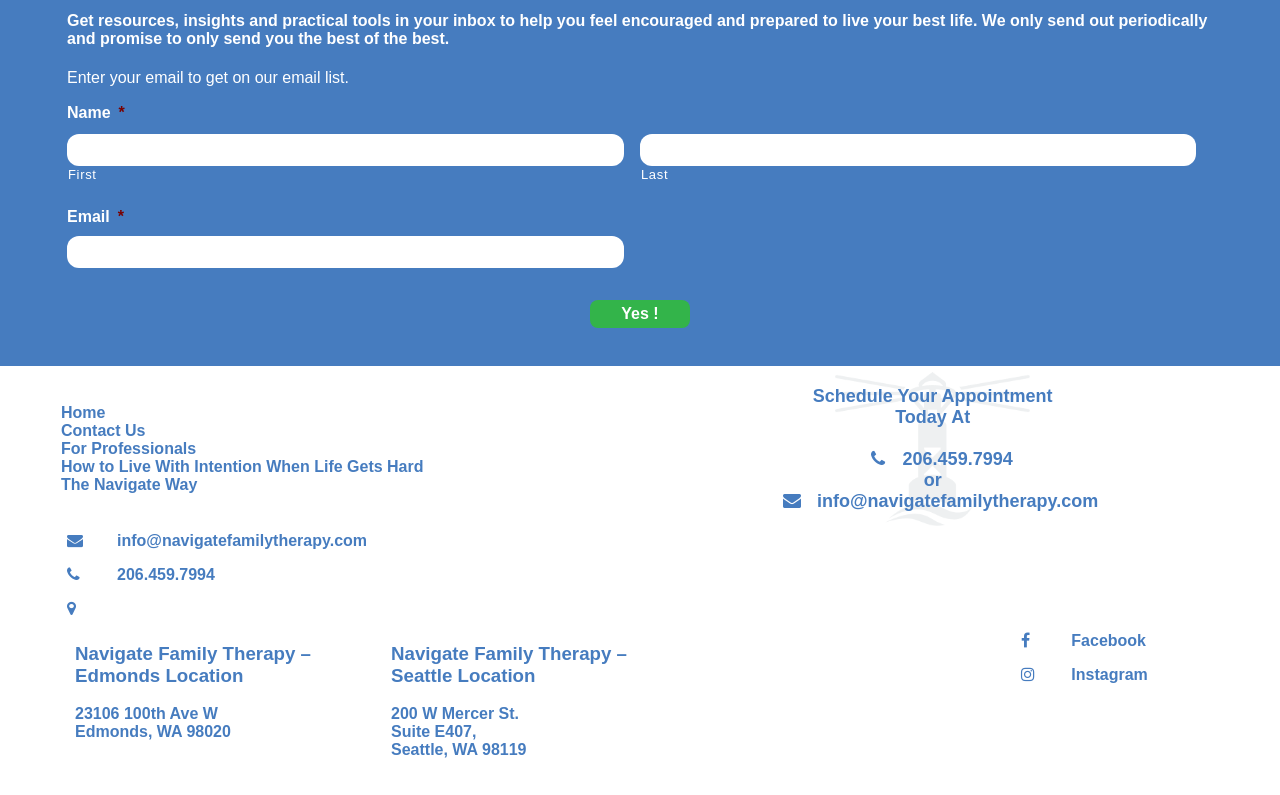What is the button text to submit the form?
Give a detailed and exhaustive answer to the question.

The button to submit the form is located below the input fields for name and email address. The button text is 'Yes!'.